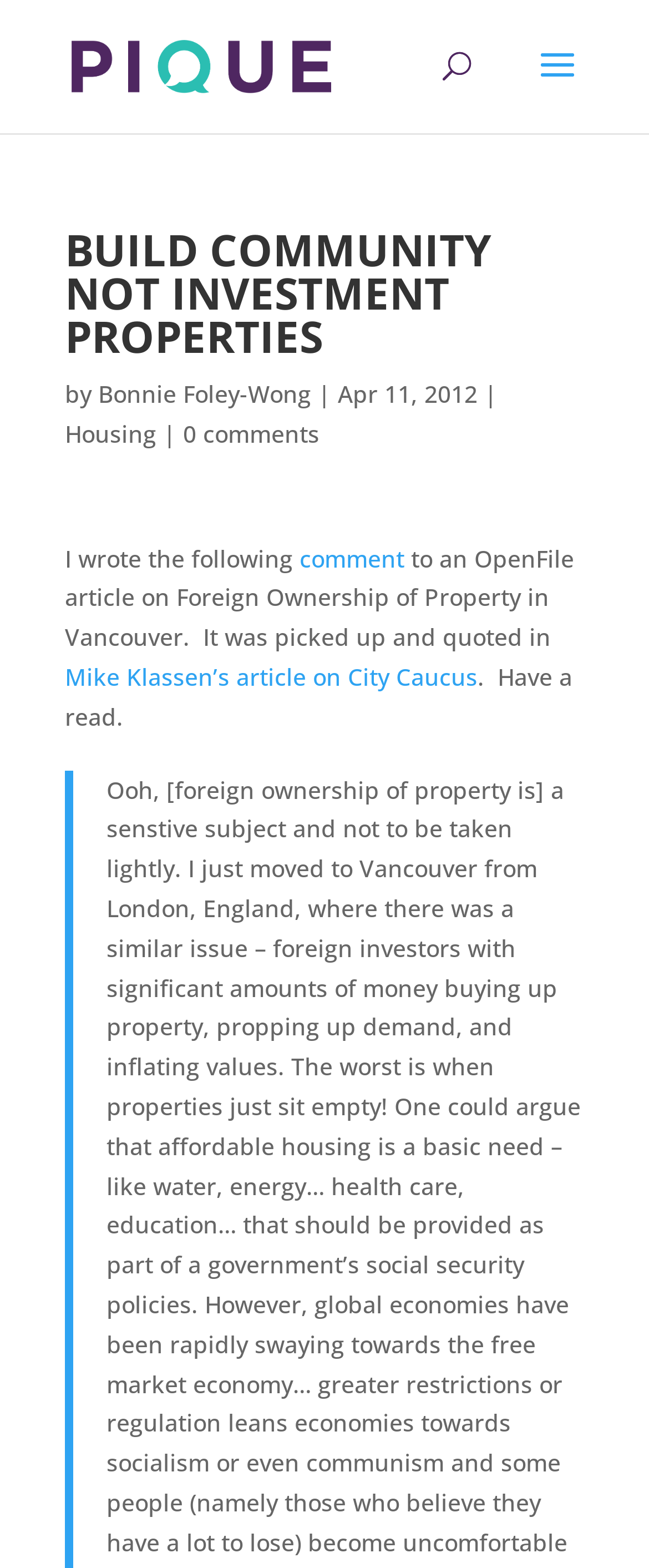What is the article responding to?
Give a detailed and exhaustive answer to the question.

I found a sentence that mentions 'I wrote the following comment to an OpenFile article...', which suggests that the article is responding to or commenting on an OpenFile article.